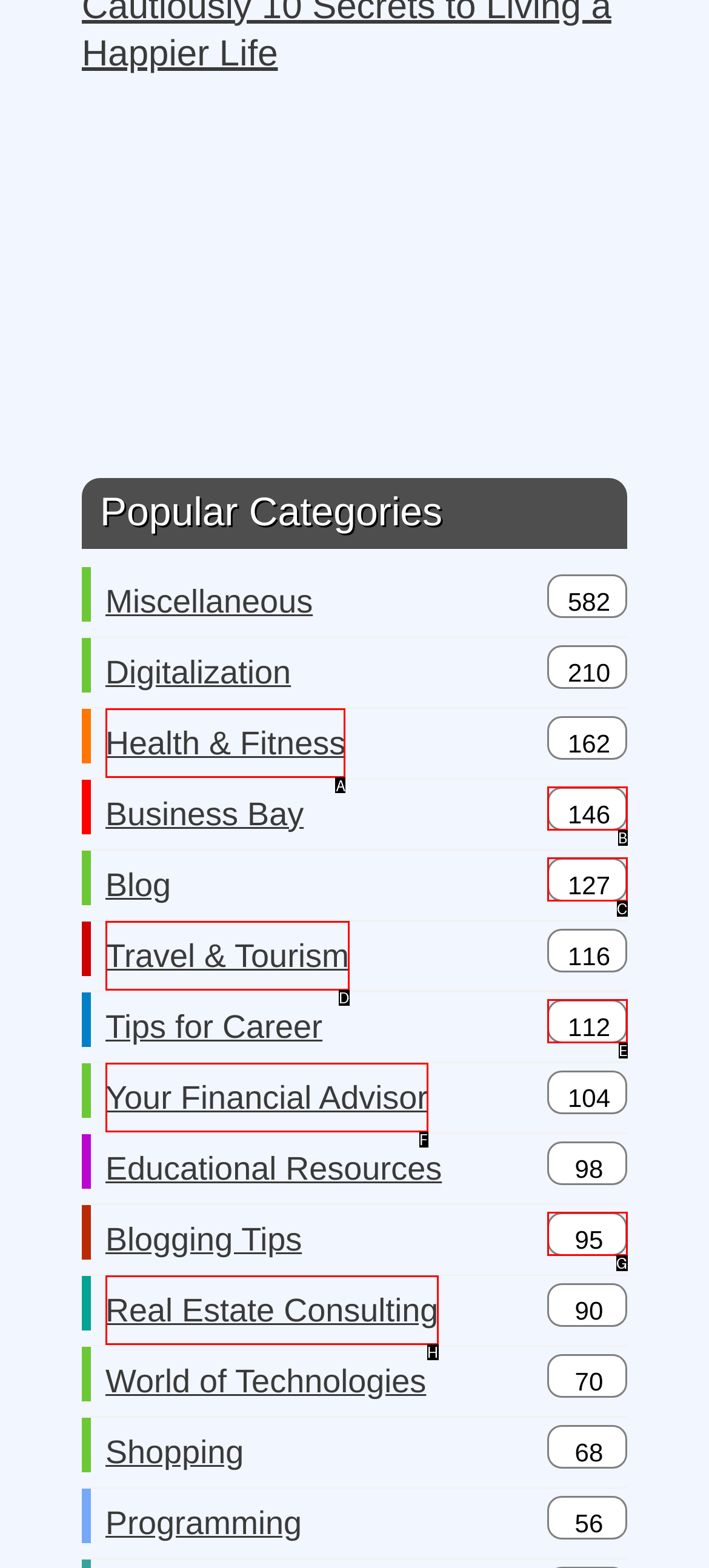Tell me which one HTML element you should click to complete the following task: Follow on Facebook
Answer with the option's letter from the given choices directly.

None